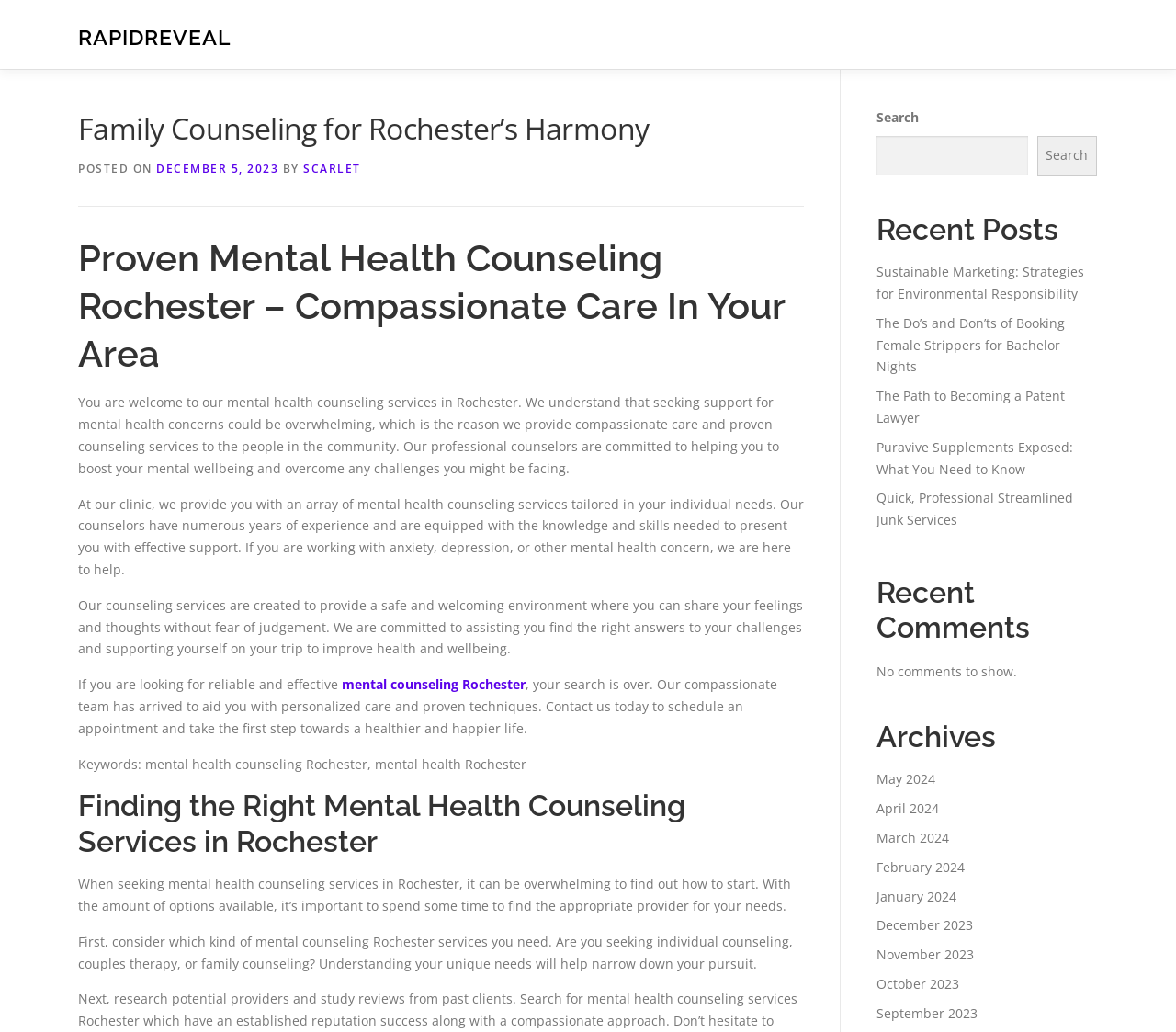Please indicate the bounding box coordinates for the clickable area to complete the following task: "Click the RAPIDREVEAL link". The coordinates should be specified as four float numbers between 0 and 1, i.e., [left, top, right, bottom].

[0.066, 0.024, 0.196, 0.048]